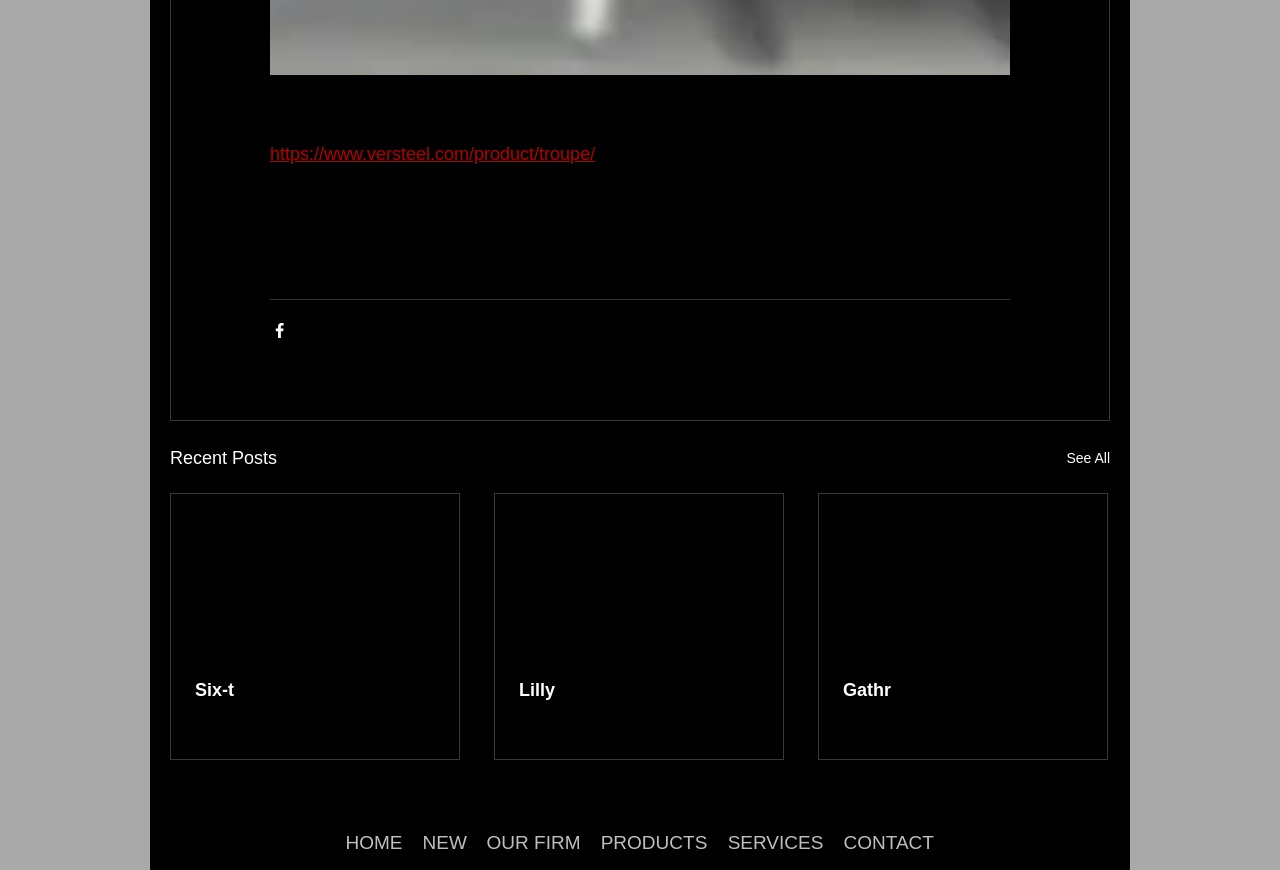Find the bounding box coordinates of the element I should click to carry out the following instruction: "View recent posts".

[0.133, 0.511, 0.216, 0.544]